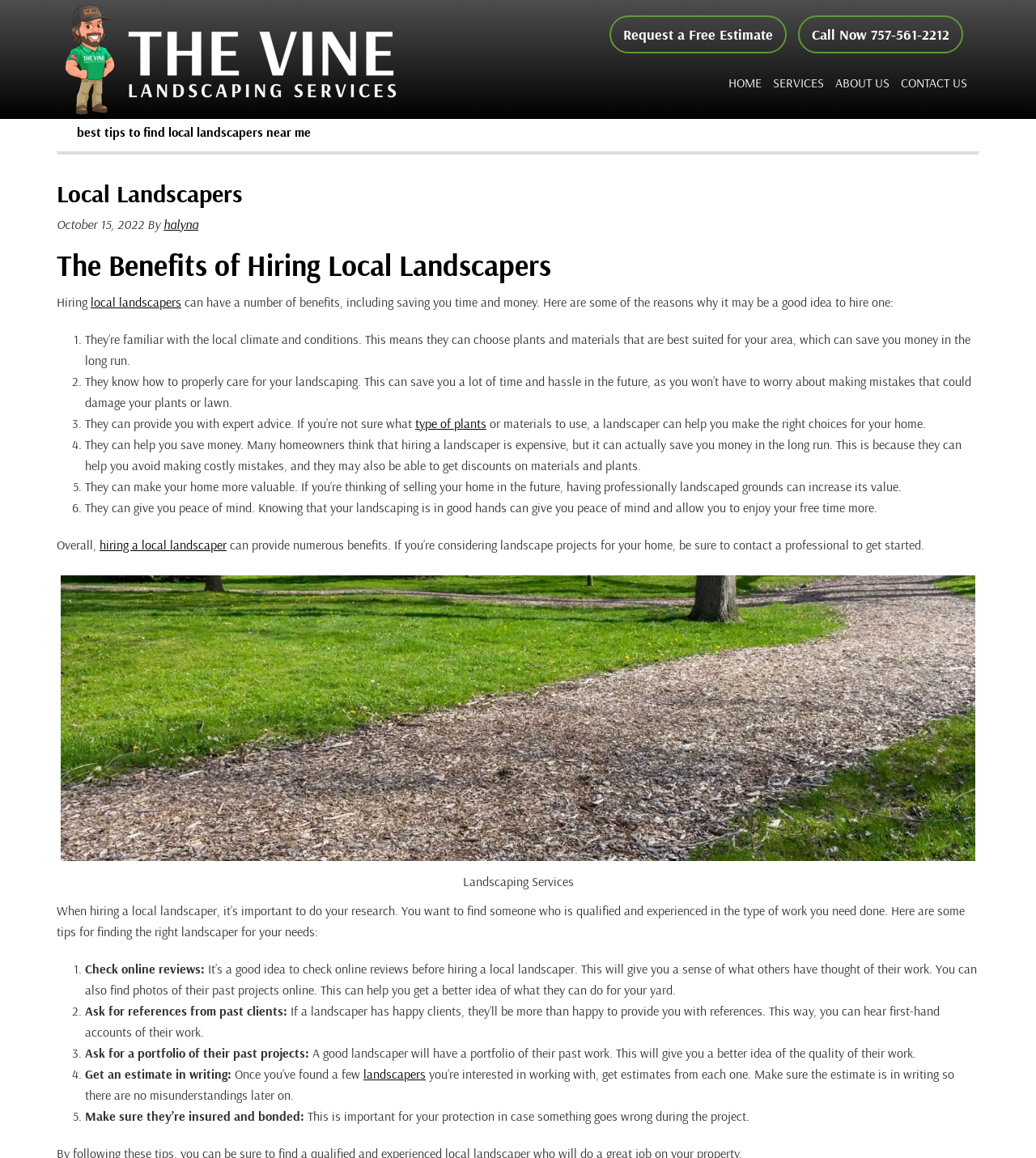What is the importance of checking online reviews?
Refer to the image and give a detailed response to the question.

Checking online reviews is important because it gives you a sense of what others have thought of the landscaper's work. You can also find photos of their past projects online, which can help you get a better idea of what they can do for your yard.